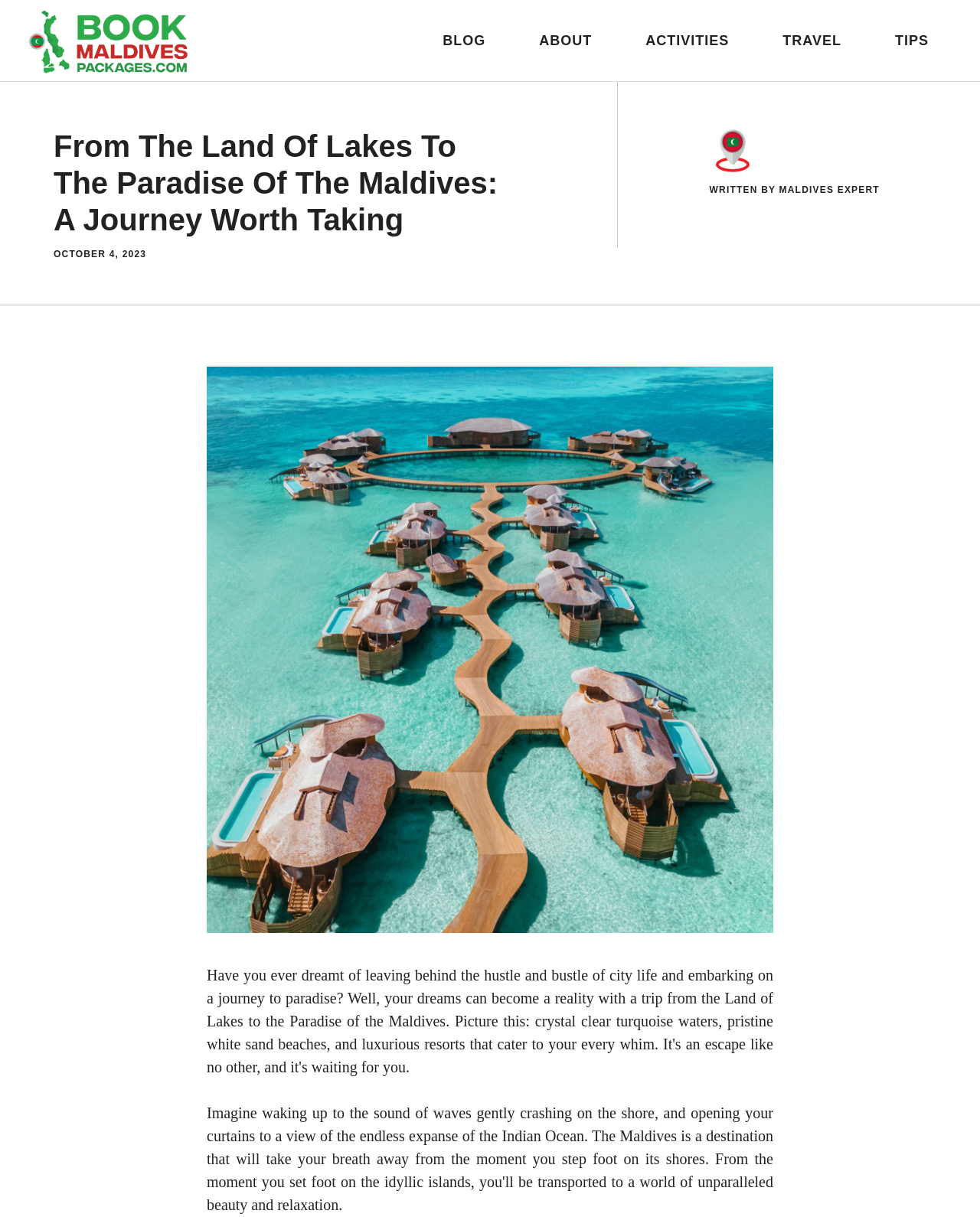Answer the following inquiry with a single word or phrase:
How many links are present in the main content section?

3